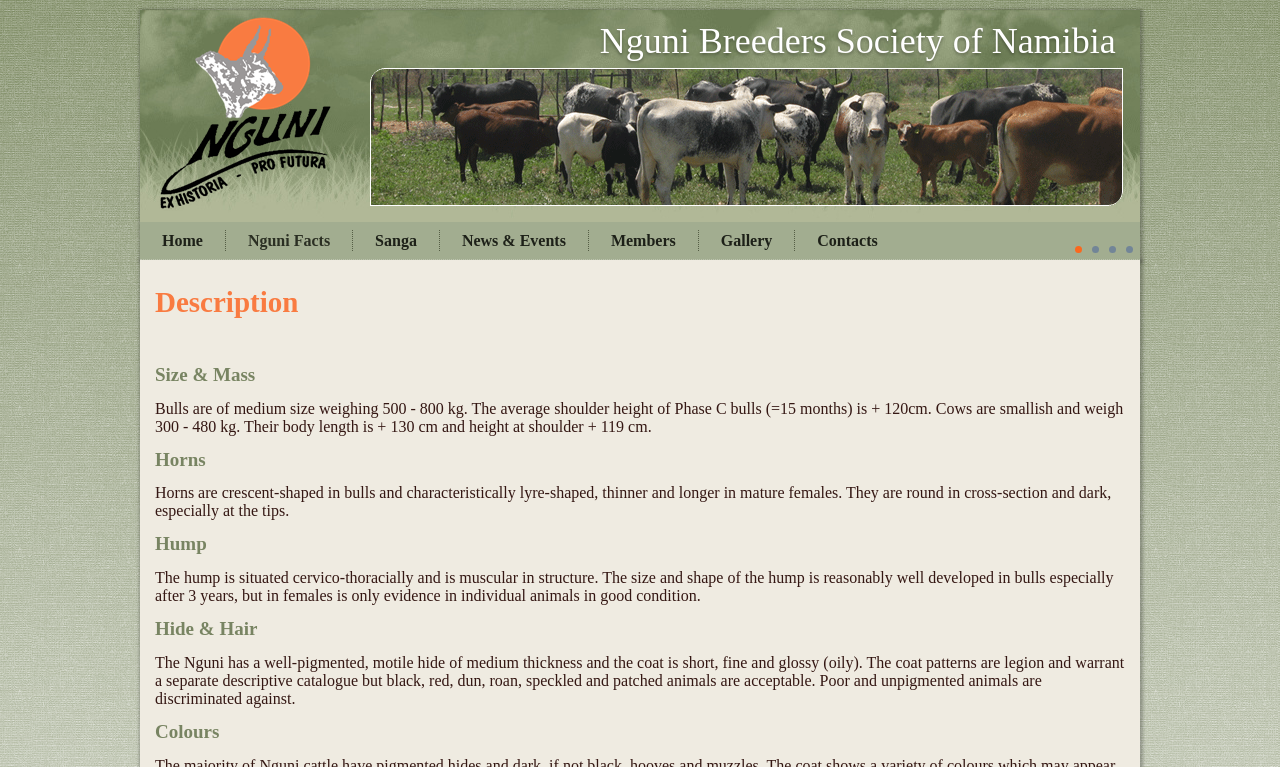Pinpoint the bounding box coordinates for the area that should be clicked to perform the following instruction: "Click on the link to Nguni Breeders Society of Namibia".

[0.469, 0.028, 0.872, 0.08]